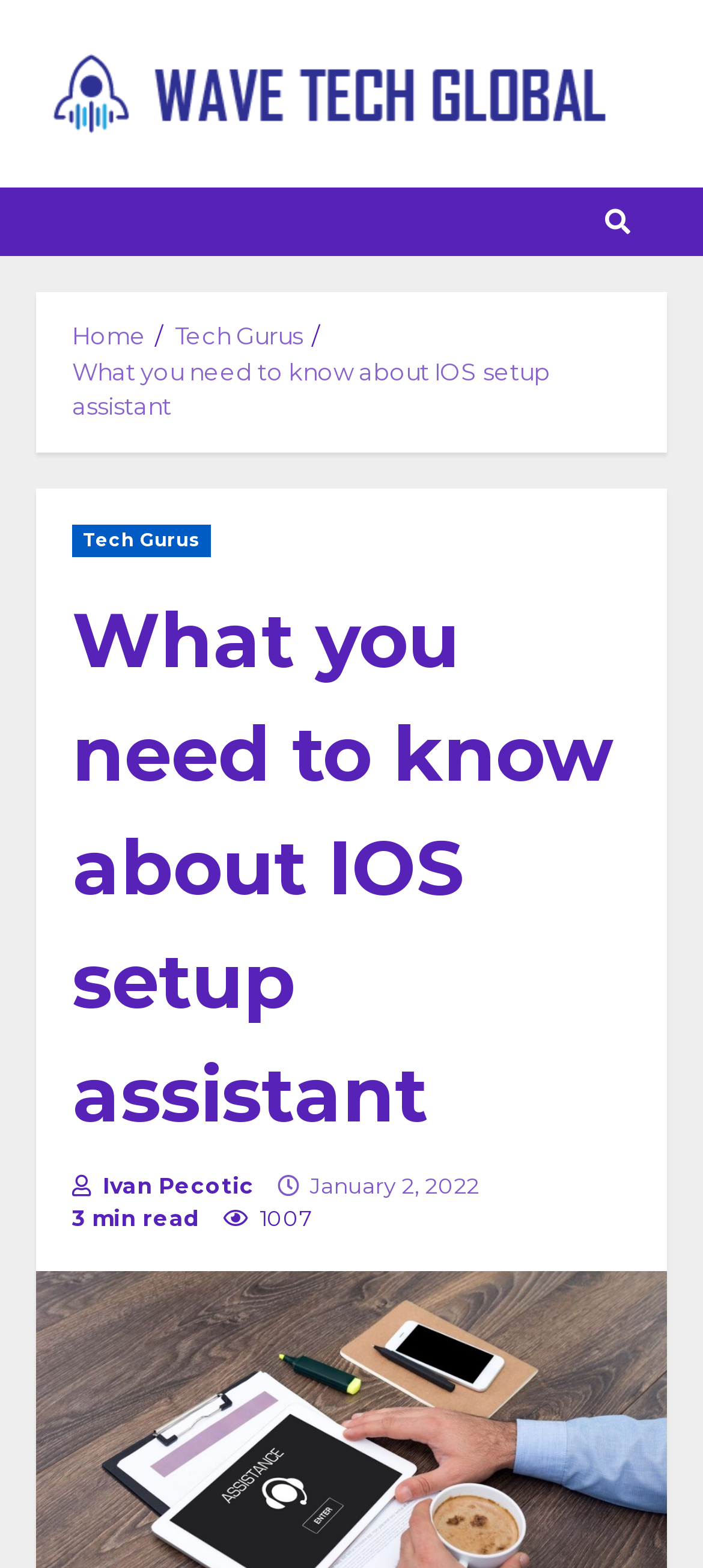Find the bounding box coordinates corresponding to the UI element with the description: "title="Search"". The coordinates should be formatted as [left, top, right, bottom], with values as floats between 0 and 1.

[0.846, 0.12, 0.91, 0.164]